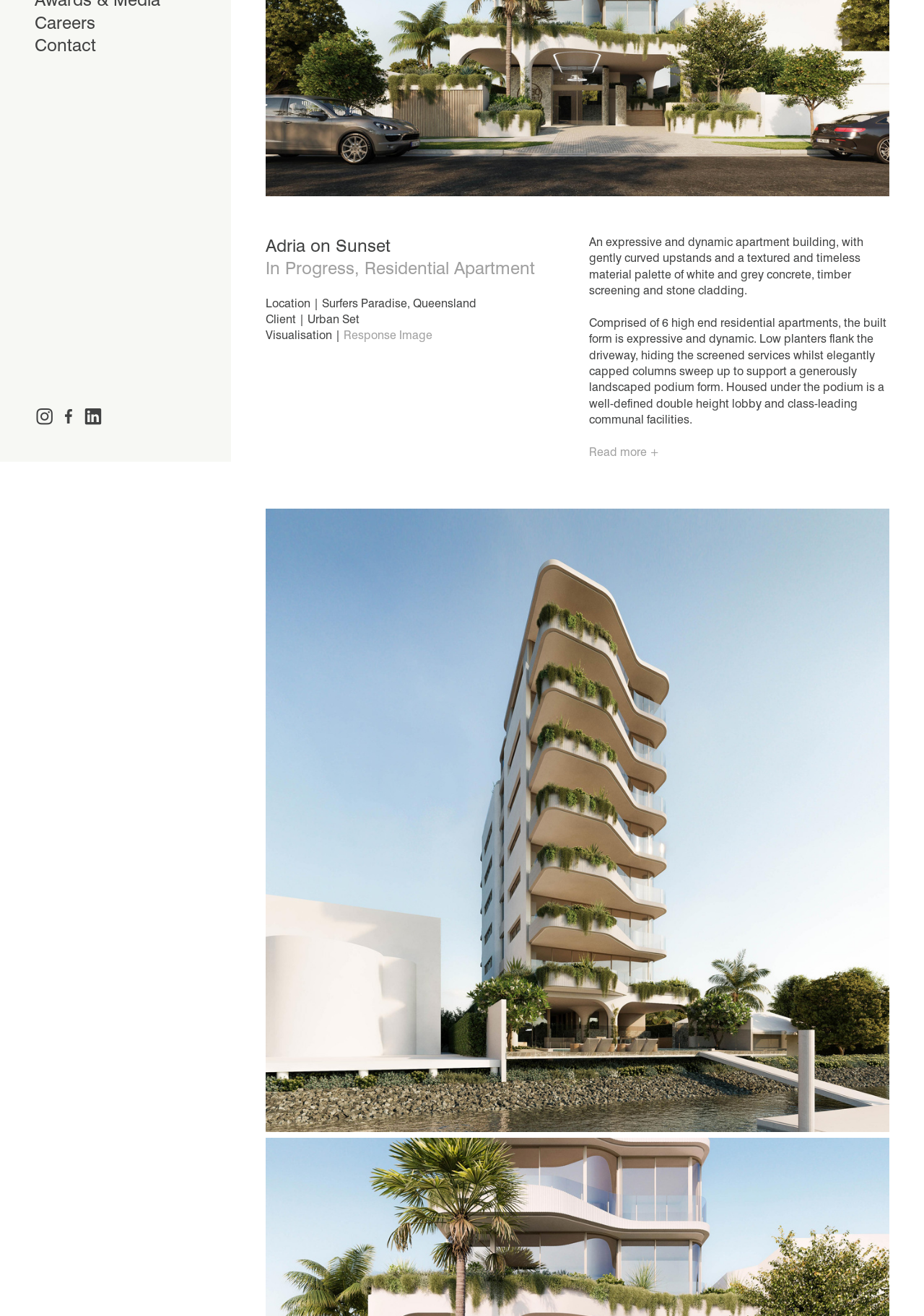Using the format (top-left x, top-left y, bottom-right x, bottom-right y), provide the bounding box coordinates for the described UI element. All values should be floating point numbers between 0 and 1: Response Image

[0.372, 0.25, 0.468, 0.26]